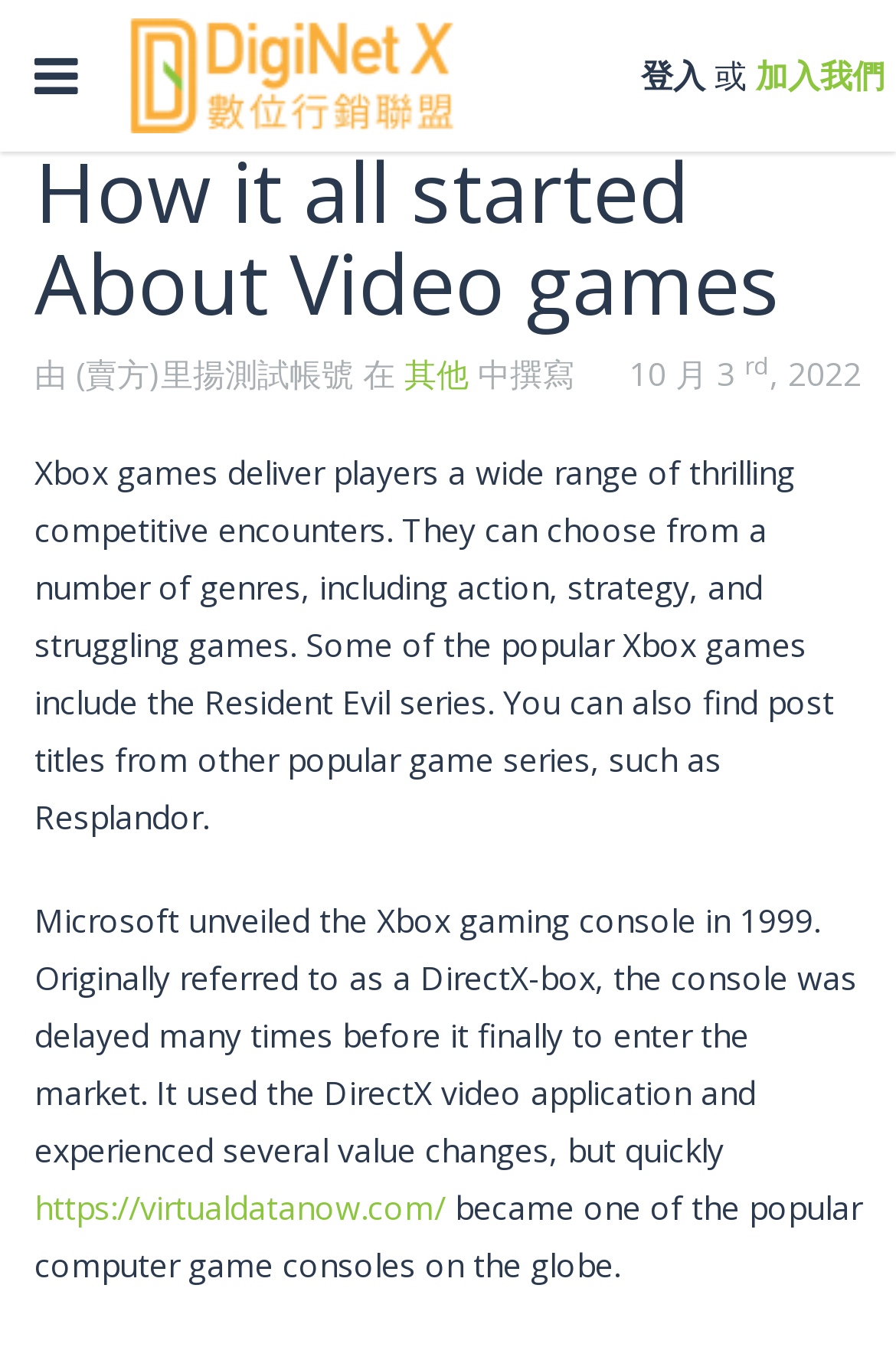What is the year Microsoft unveiled the Xbox gaming console?
Look at the image and respond with a single word or a short phrase.

1999